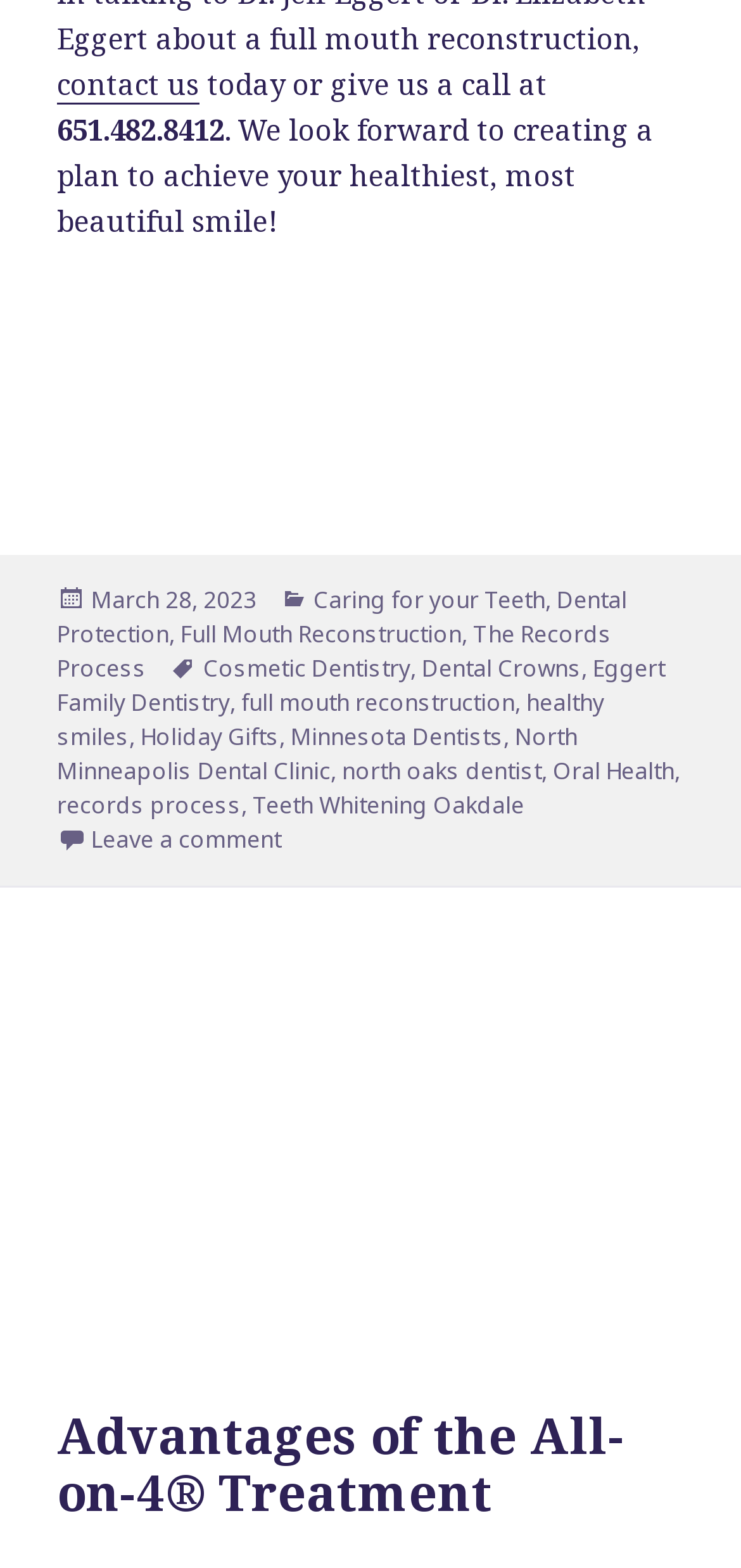Extract the bounding box coordinates for the UI element described as: "March 28, 2023March 28, 2023".

[0.123, 0.373, 0.346, 0.394]